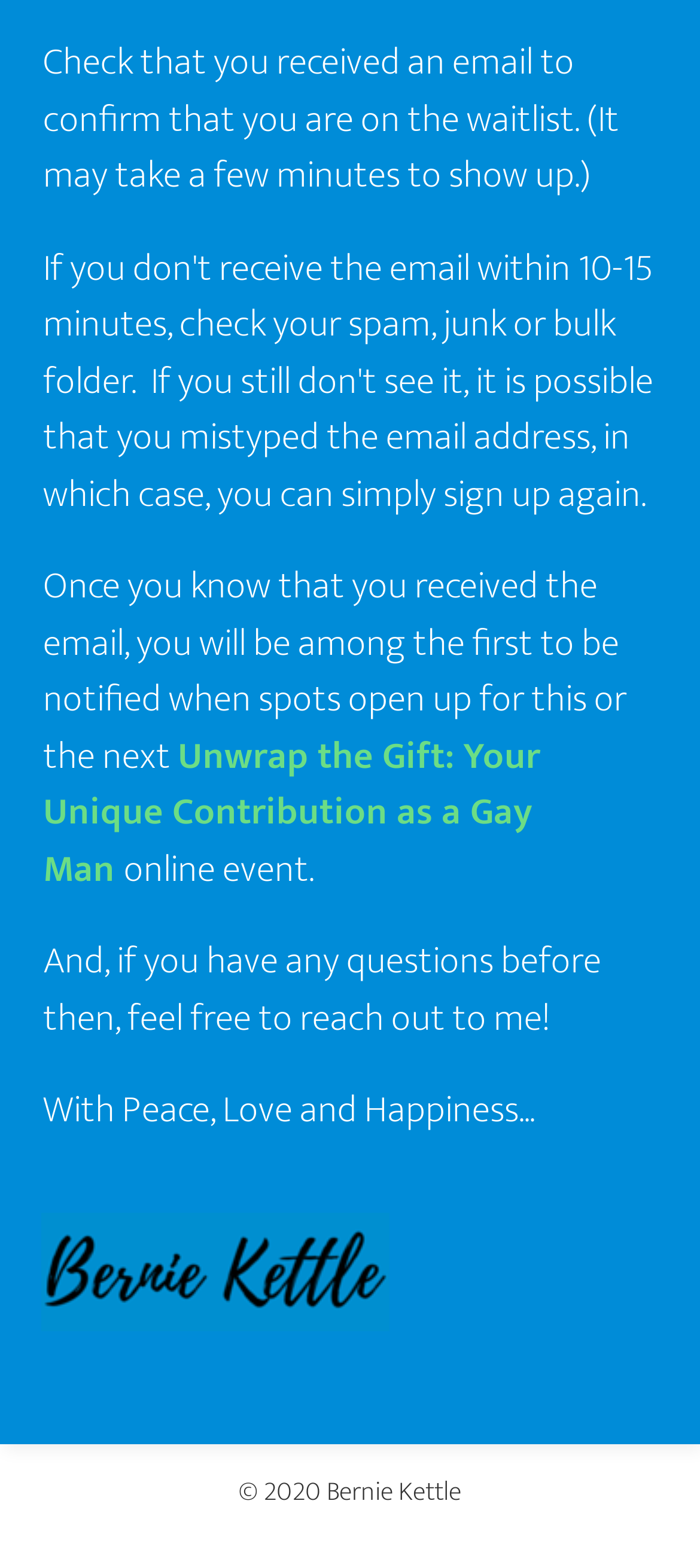Please answer the following question using a single word or phrase: What is the current status of the online event?

waitlist